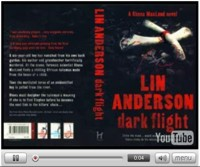What color is the text on the book cover?
From the screenshot, supply a one-word or short-phrase answer.

Red